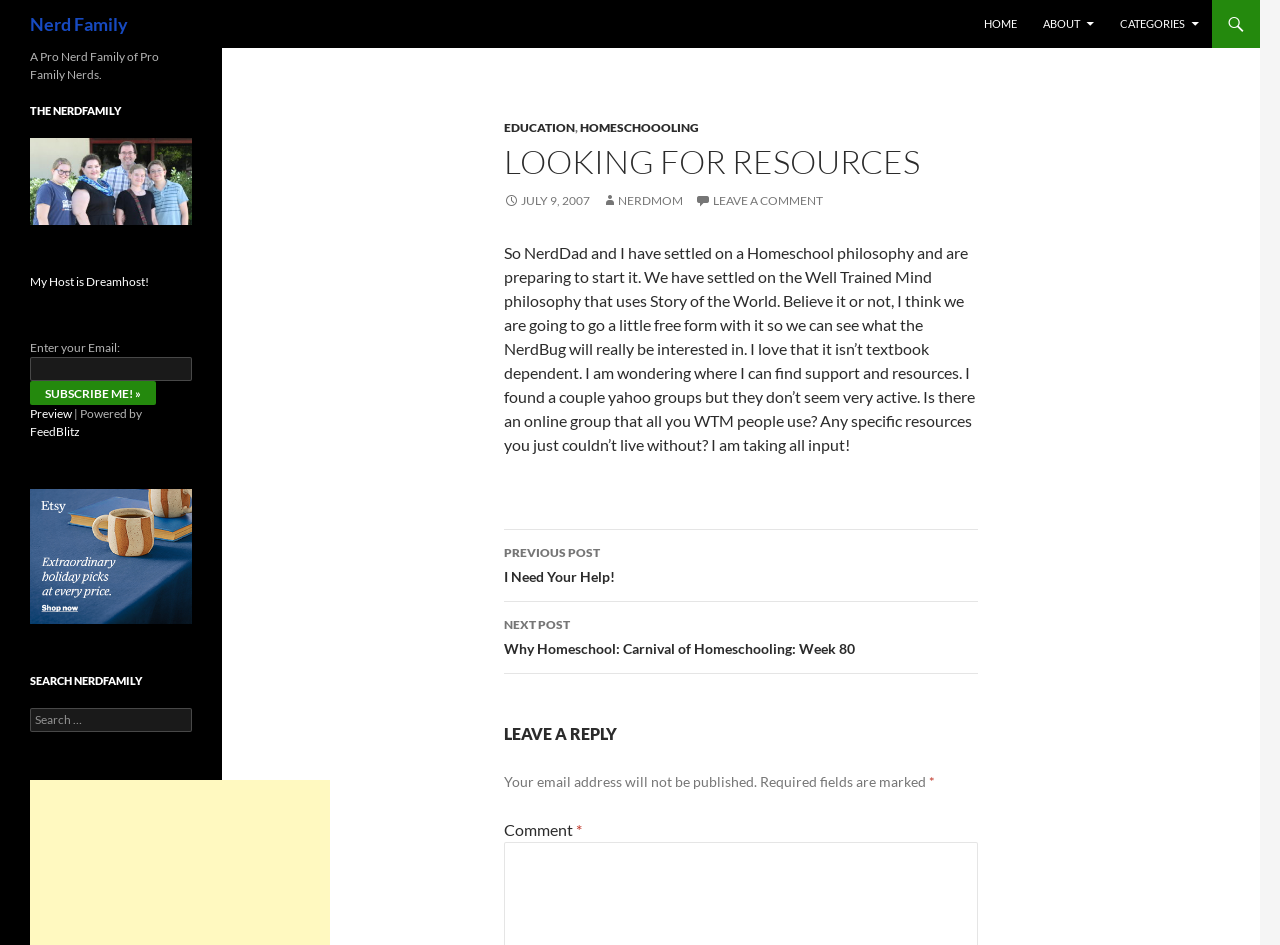Identify the bounding box coordinates for the UI element described as follows: "My Host is Dreamhost!". Ensure the coordinates are four float numbers between 0 and 1, formatted as [left, top, right, bottom].

[0.023, 0.29, 0.116, 0.306]